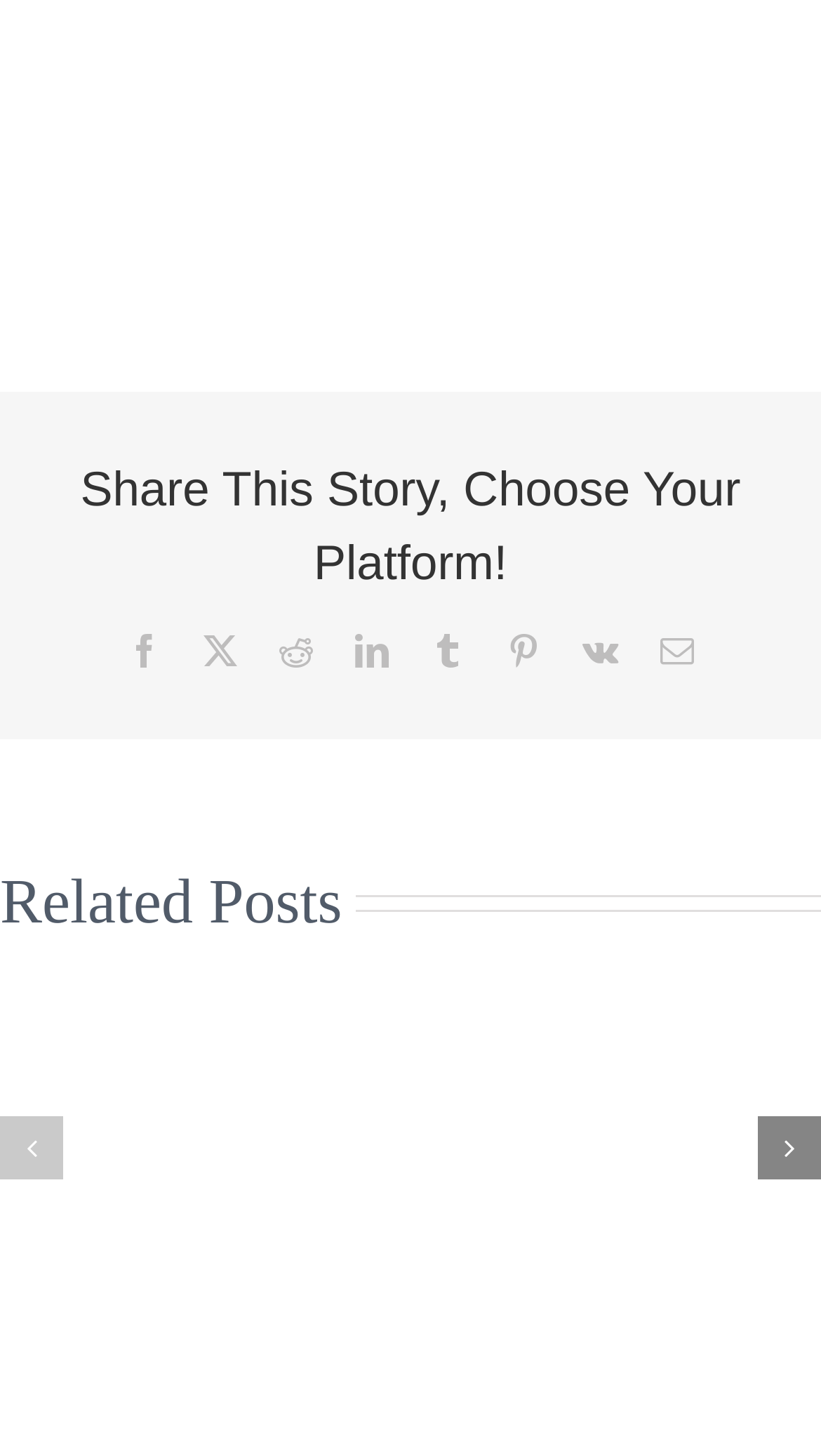Is the 'Previous slide' button enabled?
Look at the image and respond with a single word or a short phrase.

No